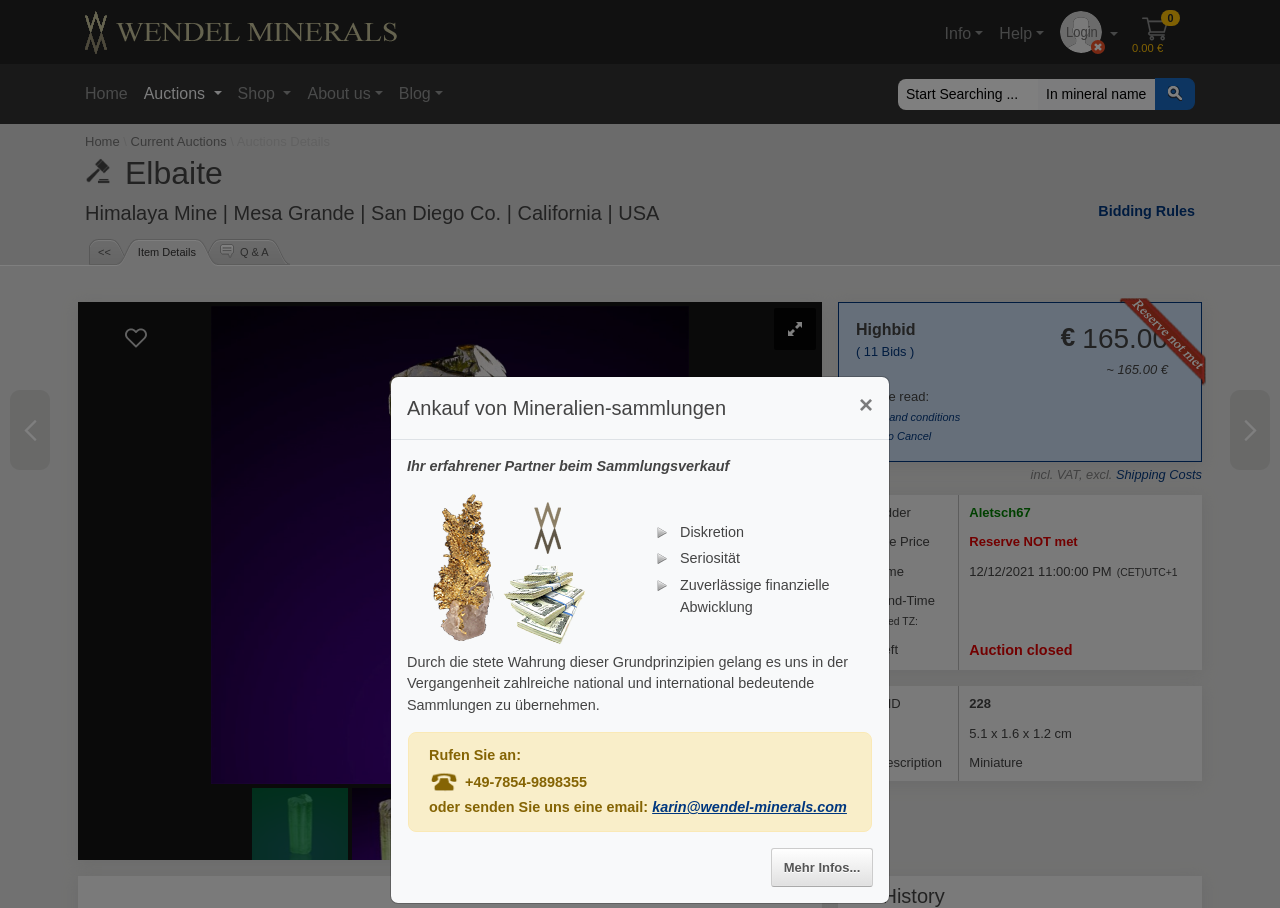Reply to the question with a single word or phrase:
What is the current bid price?

165.00 €